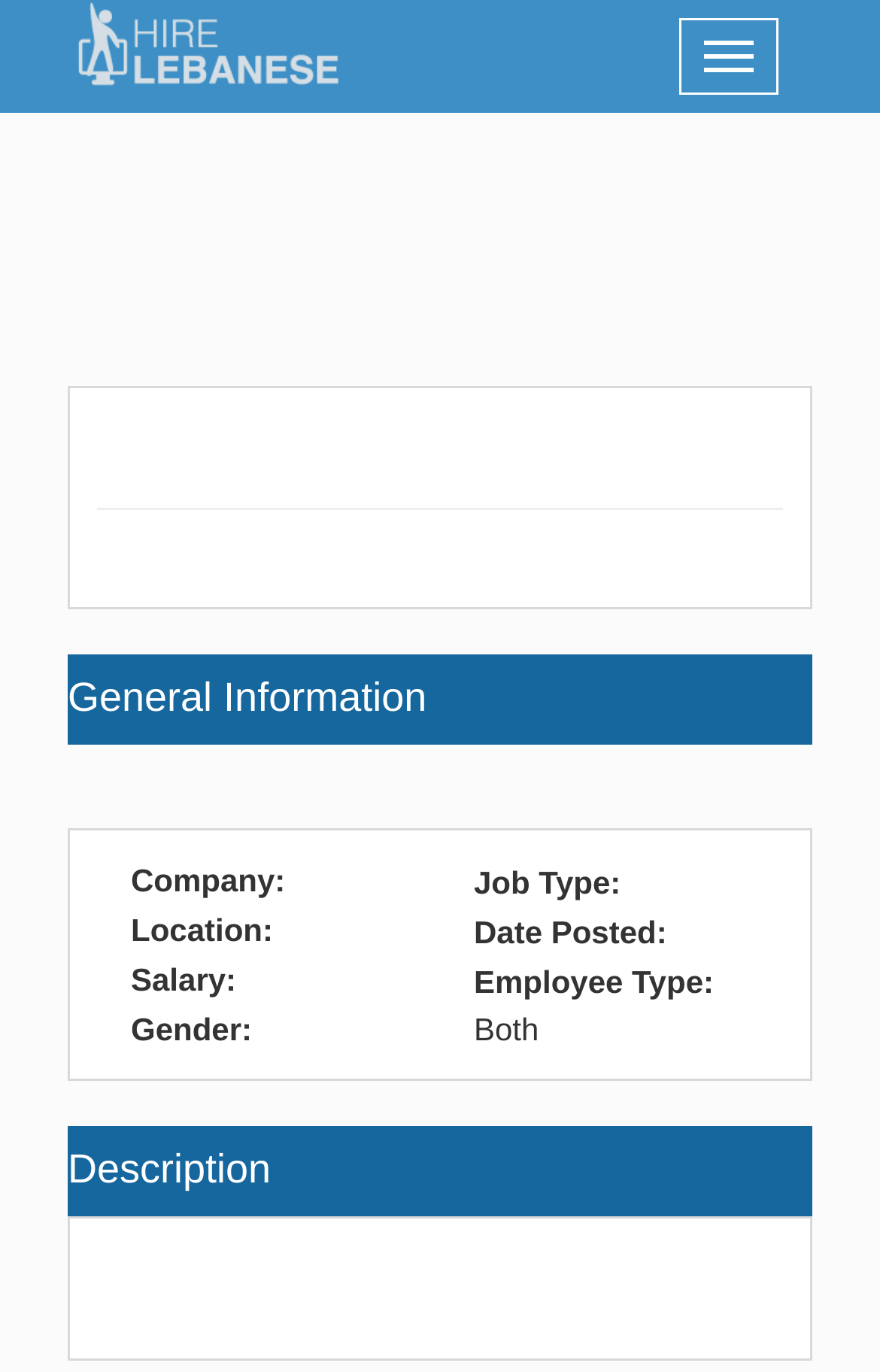Provide a brief response to the question below using a single word or phrase: 
What is the section that describes the job details?

Description